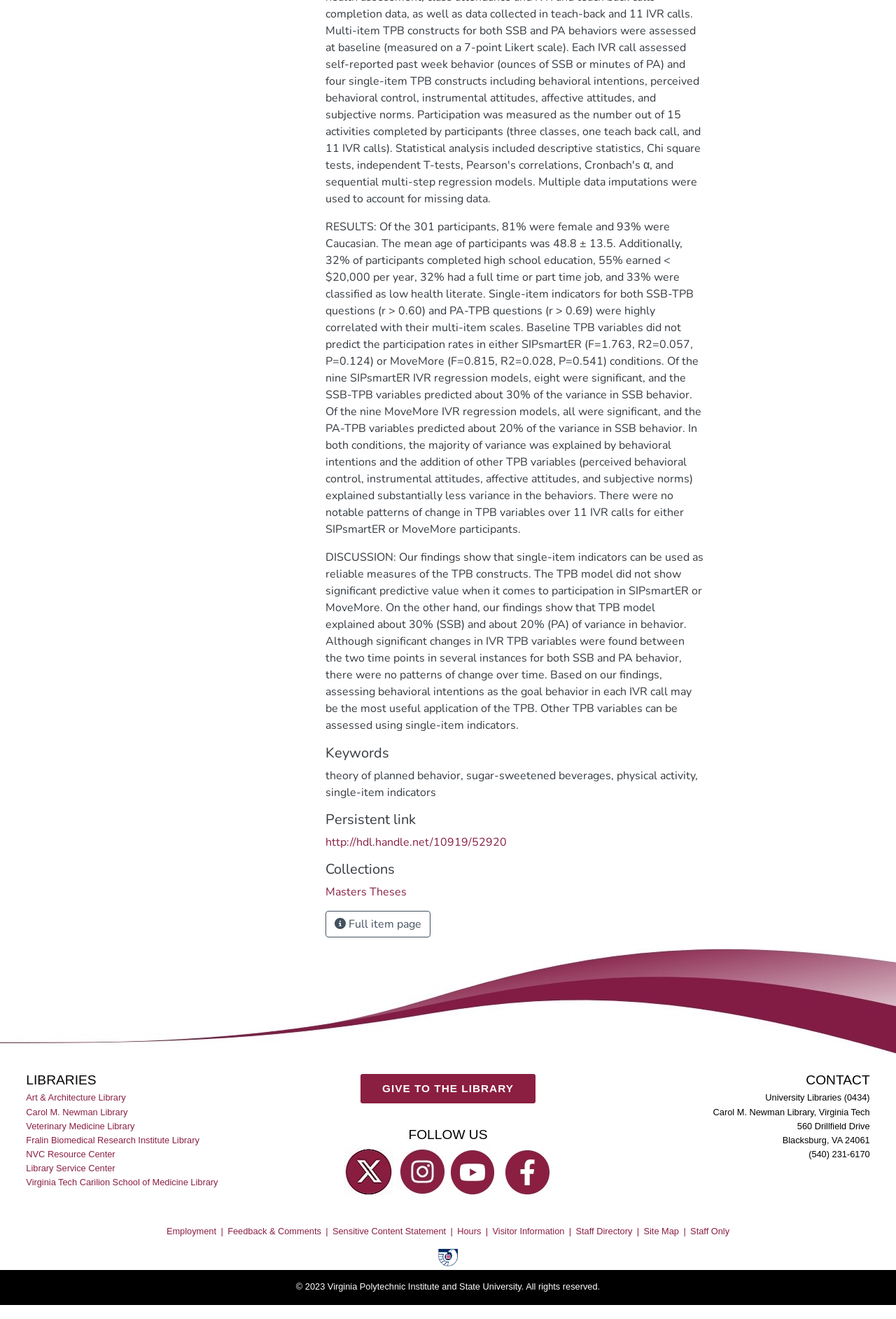What is the name of the library mentioned in the footer section?
Please provide a single word or phrase based on the screenshot.

Carol M. Newman Library